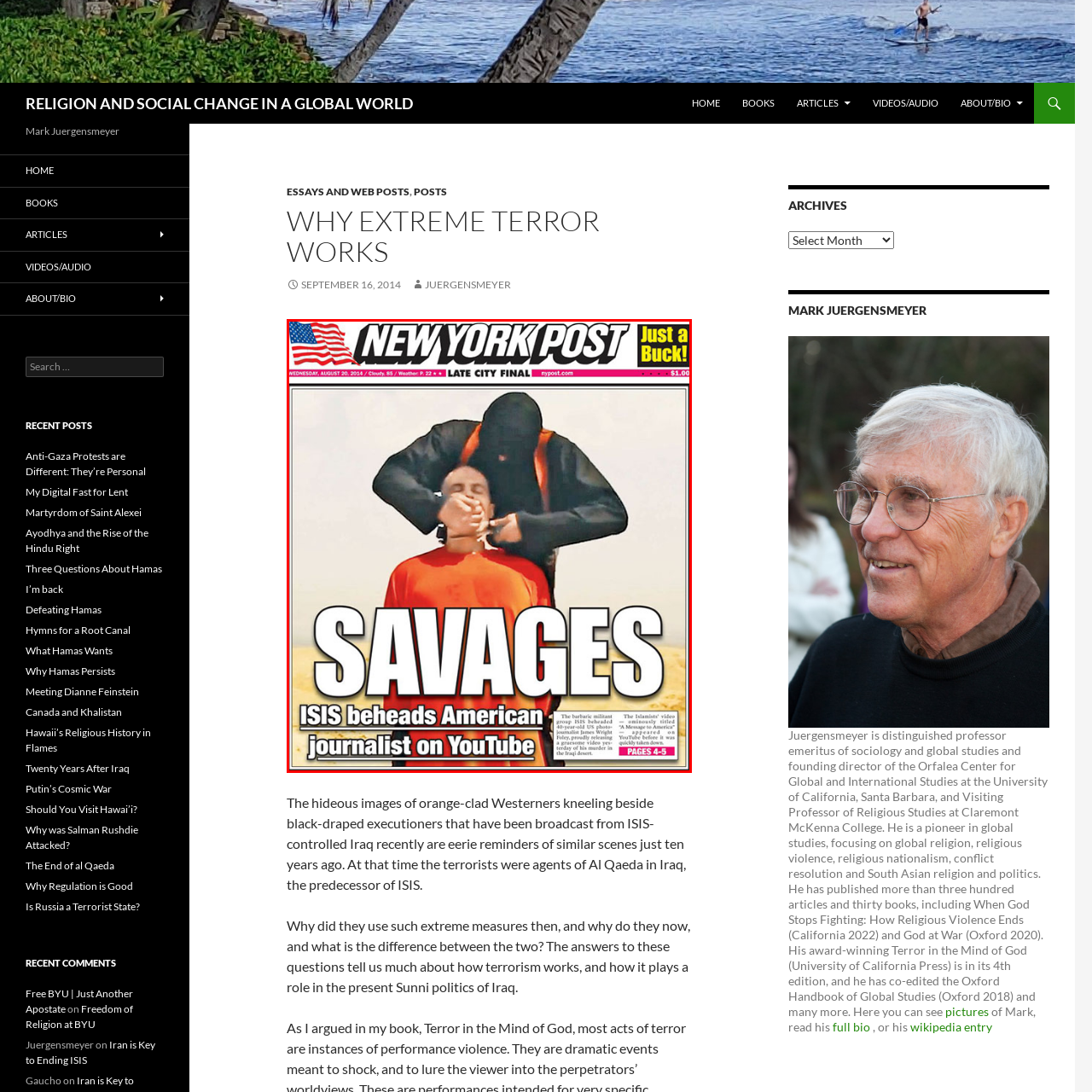Explain what is happening in the image inside the red outline in great detail.

The image captures the front page of the *New York Post* from August 20, 2014, prominently featuring the headline "SAVAGES." The shocking content depicts the extreme brutality of ISIS, specifically reporting the beheading of an American journalist, which was broadcast on YouTube. The chilling image showcases a hooded figure, dressed in black, manipulating the victim, who is clad in an orange jumpsuit, evoking stark comparisons to other historical incidents of terror. Below the striking visual, the subtitle emphasizes the sensationalism surrounding the event: "ISIS beheads American journalist." This front page serves as a stark reminder of the violence associated with terrorism and the media's role in disseminating such harrowing images to the public. The layout also includes various design elements typical of tabloid journalism, aiming to capture reader attention amidst tragic news.